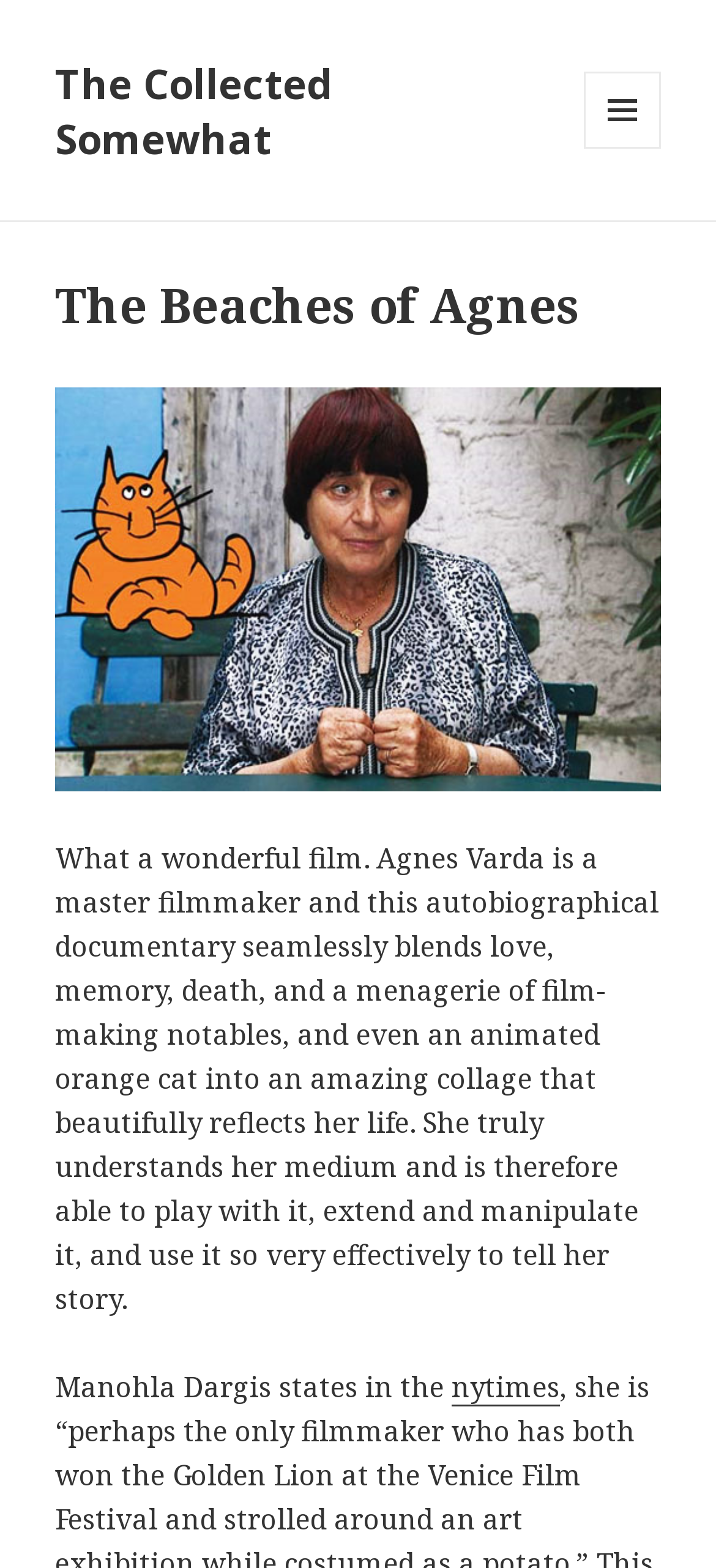Please provide the main heading of the webpage content.

The Beaches of Agnes